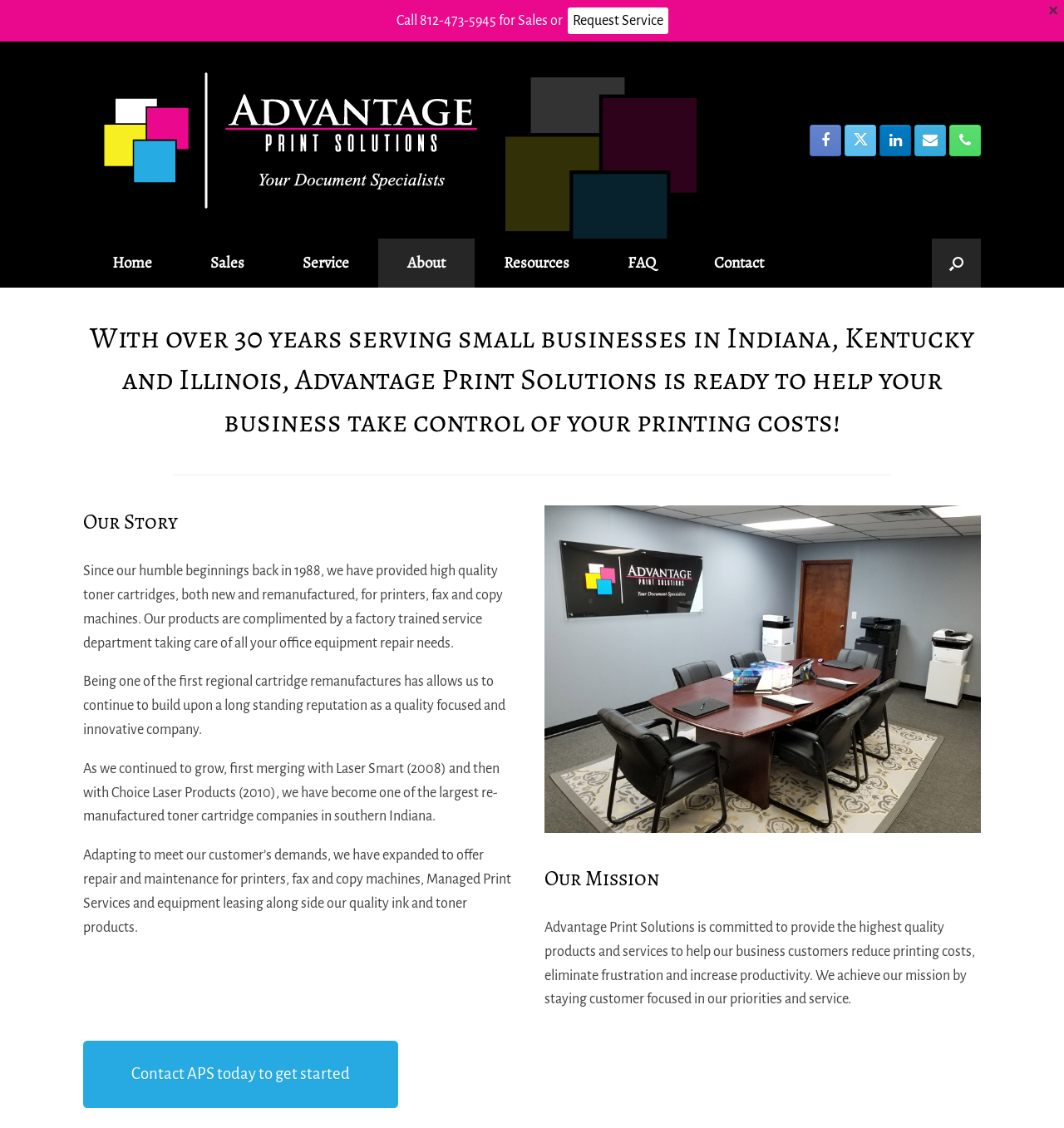Please determine the bounding box coordinates for the UI element described as: "title="Advantage Print Solutions LinkedIn"".

[0.827, 0.11, 0.856, 0.138]